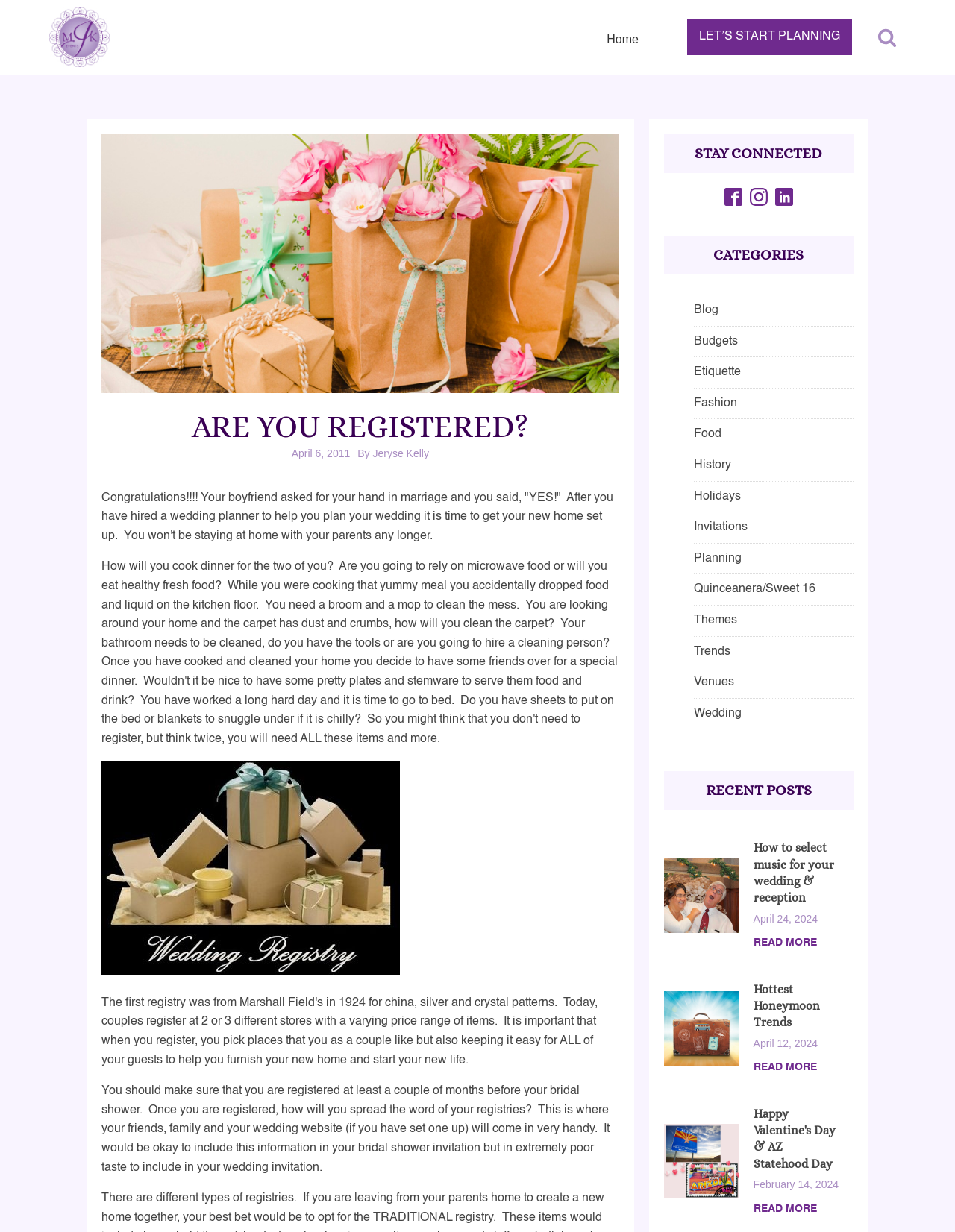Determine the coordinates of the bounding box for the clickable area needed to execute this instruction: "Read more about 'How to select music for your wedding & reception'".

[0.789, 0.759, 0.855, 0.772]